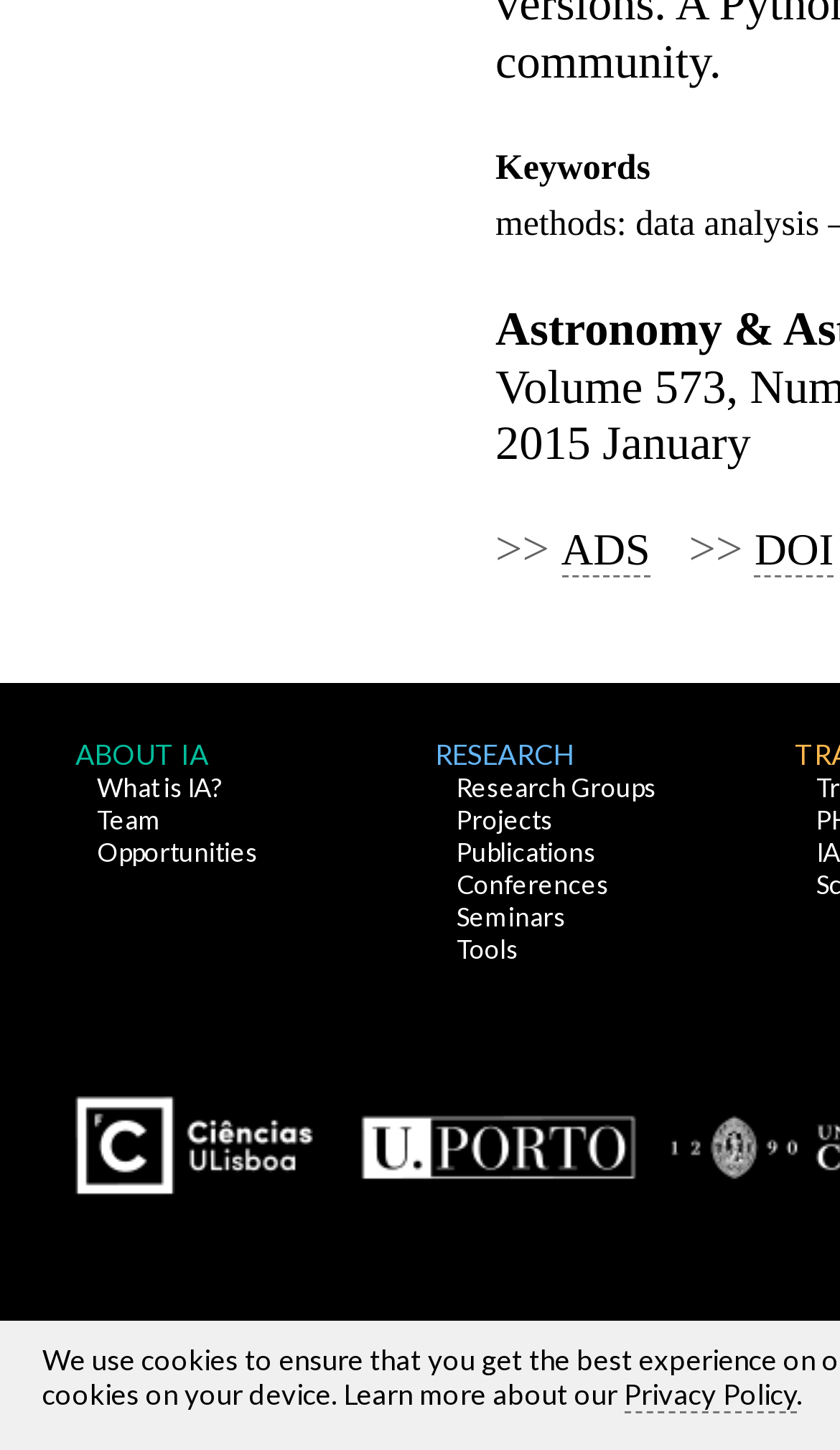Locate the bounding box coordinates of the clickable area needed to fulfill the instruction: "Check 'Privacy Policy'".

[0.743, 0.95, 0.948, 0.975]